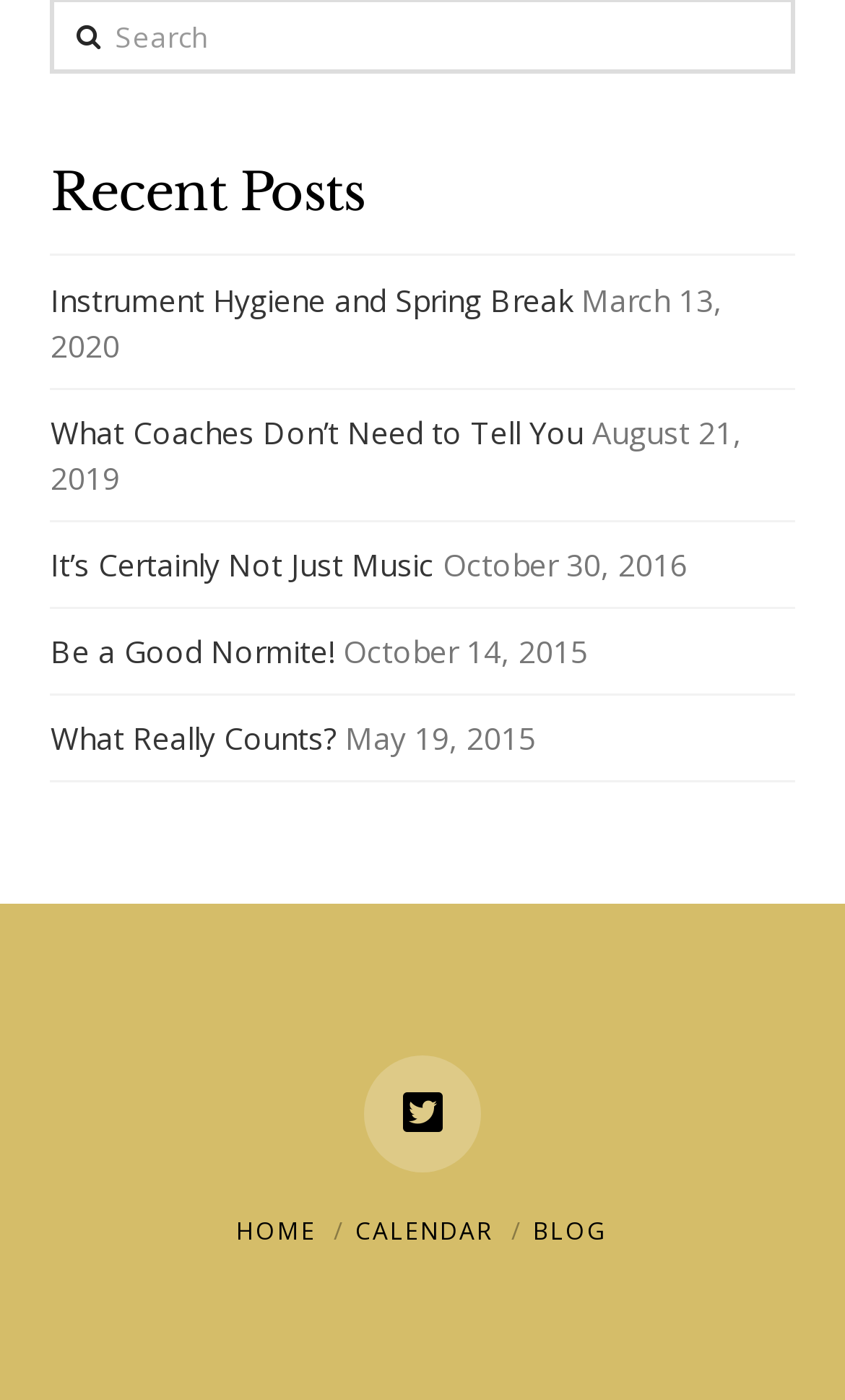What is the title of the first post?
Refer to the image and provide a one-word or short phrase answer.

Instrument Hygiene and Spring Break